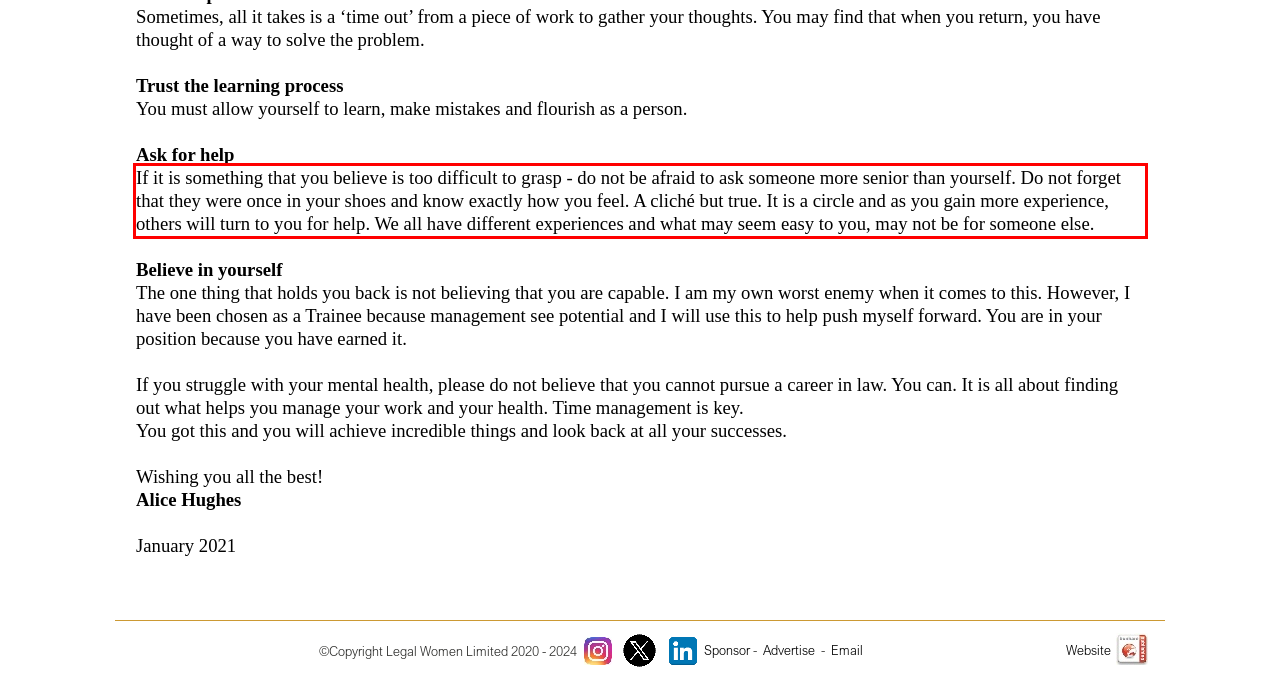From the screenshot of the webpage, locate the red bounding box and extract the text contained within that area.

If it is something that you believe is too difficult to grasp - do not be afraid to ask someone more senior than yourself. Do not forget that they were once in your shoes and know exactly how you feel. A cliché but true. It is a circle and as you gain more experience, others will turn to you for help. We all have different experiences and what may seem easy to you, may not be for someone else.